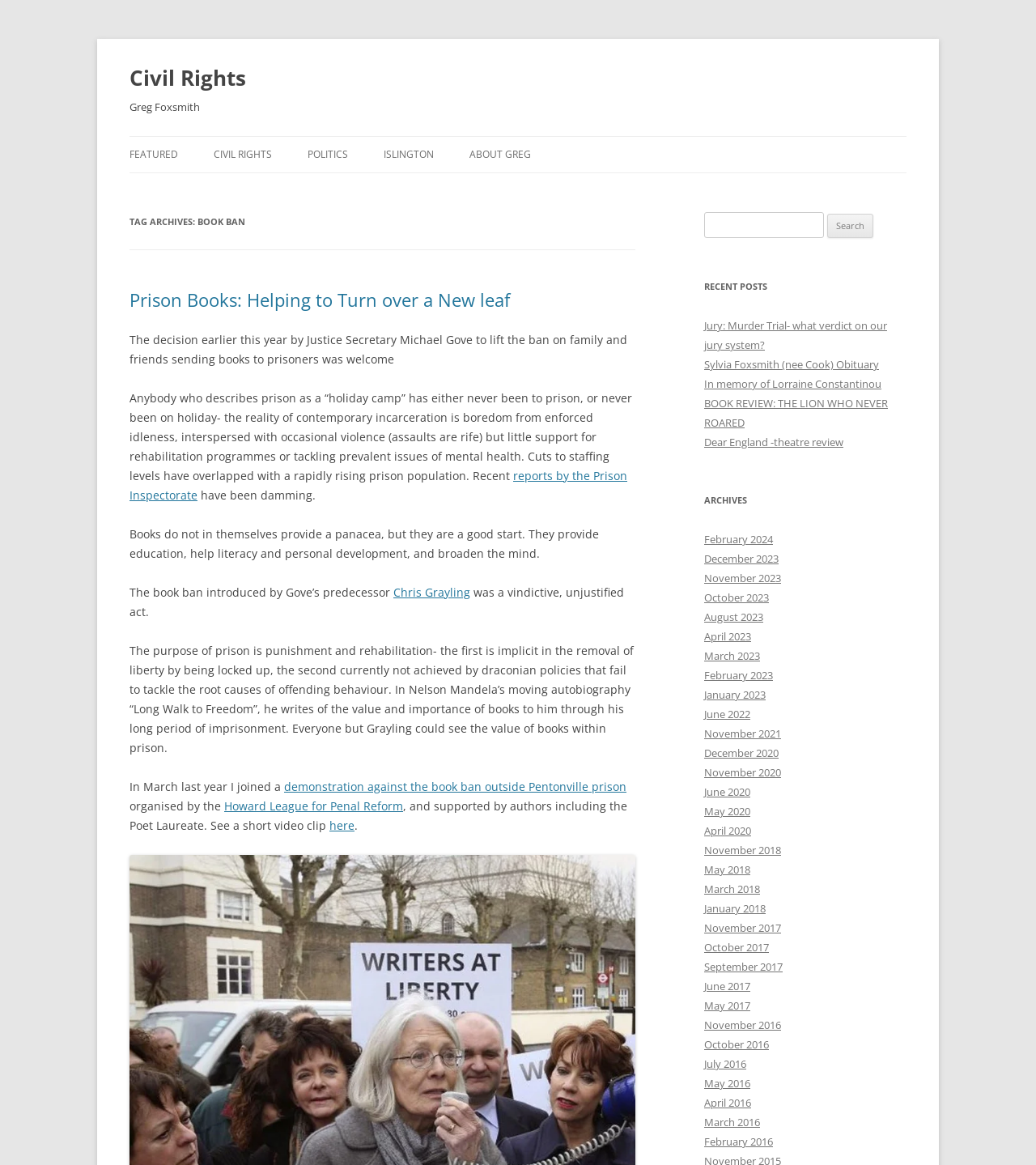Use the details in the image to answer the question thoroughly: 
What is the name of the organization that organized the demonstration against the book ban?

According to the text, the organization that organized the demonstration against the book ban is the Howard League for Penal Reform, which is mentioned in the paragraph starting with 'In March last year I joined a...'.